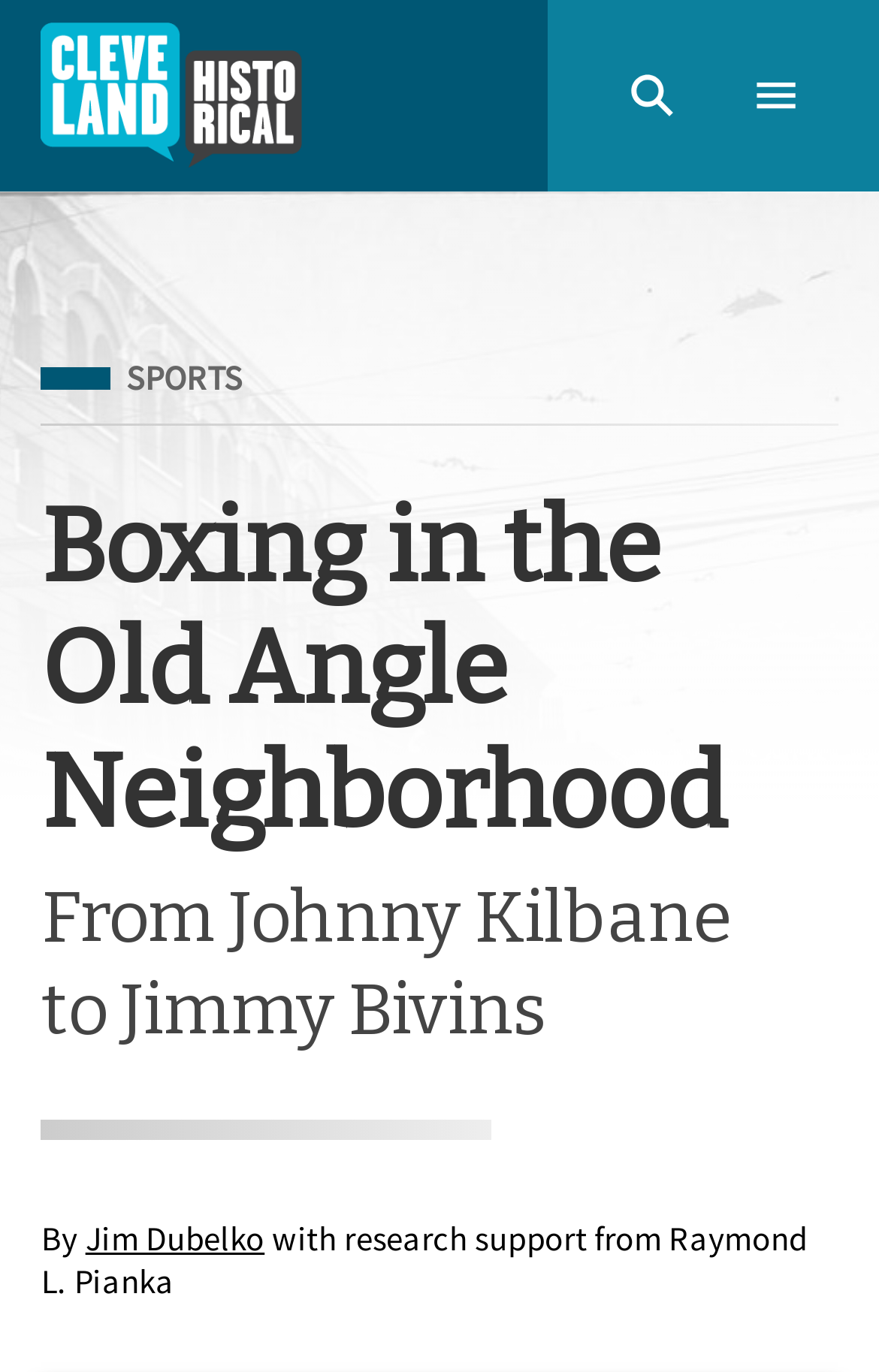What is the name of the neighborhood?
Answer the question in a detailed and comprehensive manner.

The name of the neighborhood can be found in the heading element 'Boxing in the Old Angle Neighborhood' which is located at the top of the webpage, indicating that the webpage is about the Old Angle neighborhood.